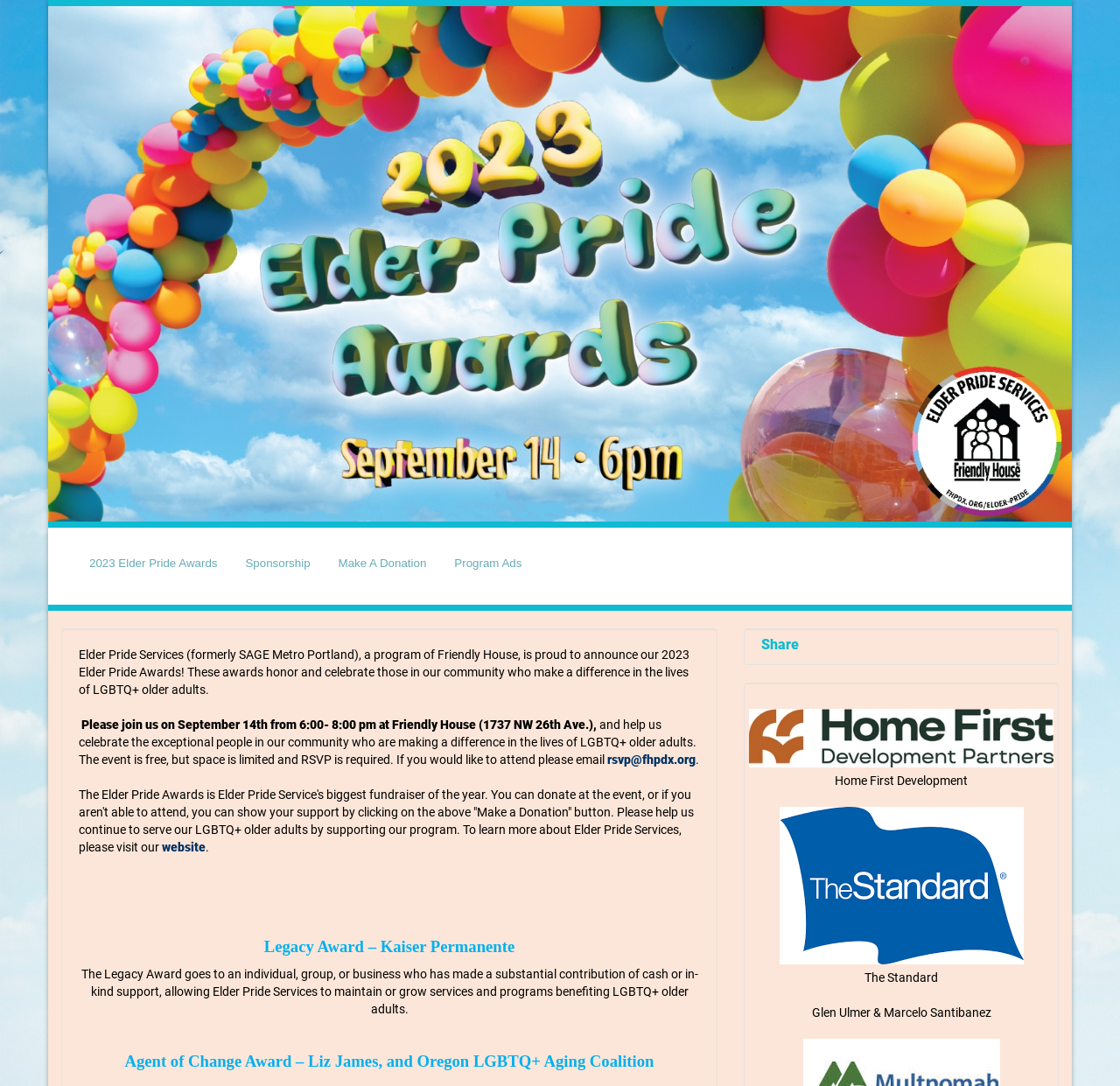What is the event logo image?
Craft a detailed and extensive response to the question.

The event logo image is the image linked to the 'Event Logo Image' text, which is located at the top of the webpage with a bounding box coordinate of [0.043, 0.006, 0.957, 0.48].